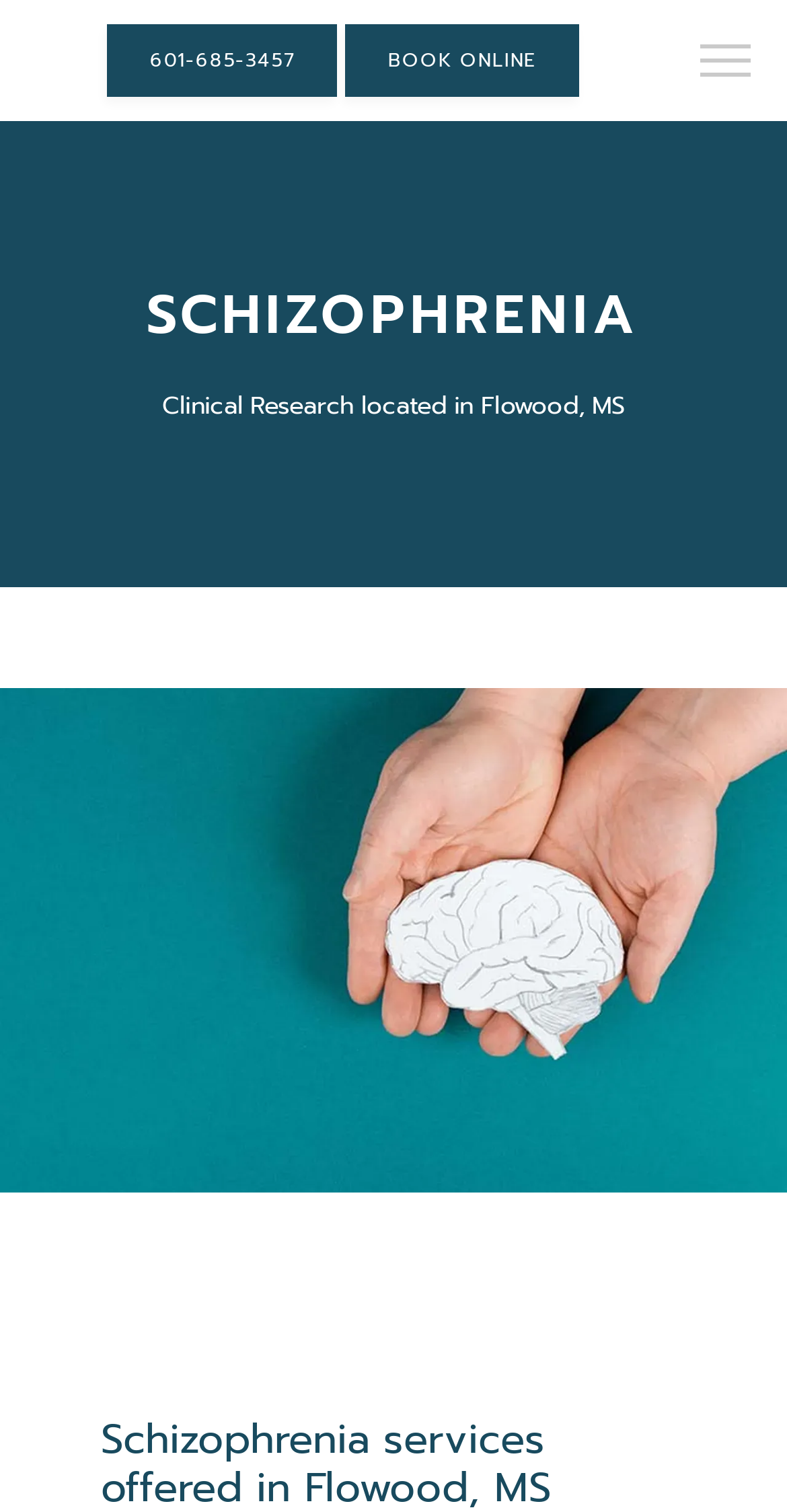Determine the bounding box coordinates for the region that must be clicked to execute the following instruction: "Read the article about SCHIZOPHRENIA".

[0.0, 0.08, 1.0, 0.388]